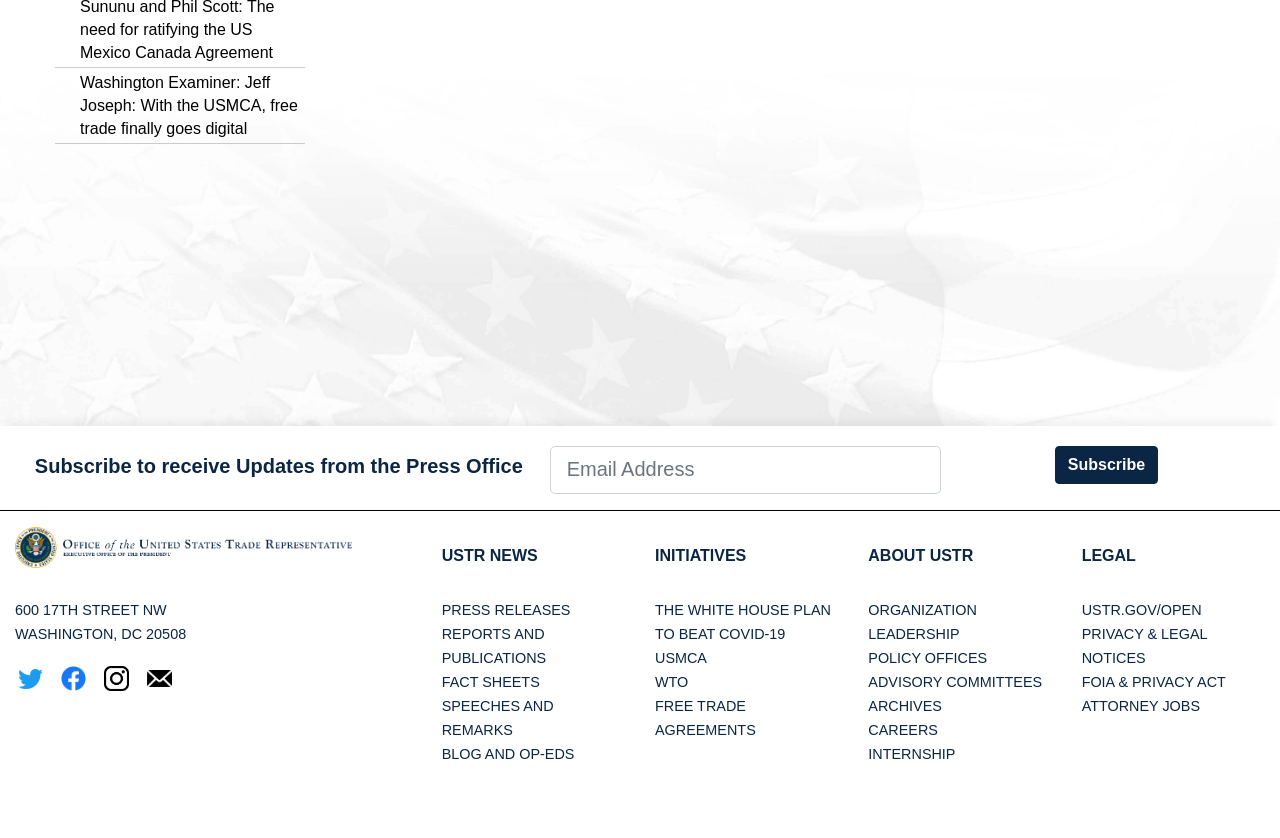Find the bounding box coordinates of the area to click in order to follow the instruction: "Visit the United States Trade Representative website".

[0.012, 0.642, 0.275, 0.662]